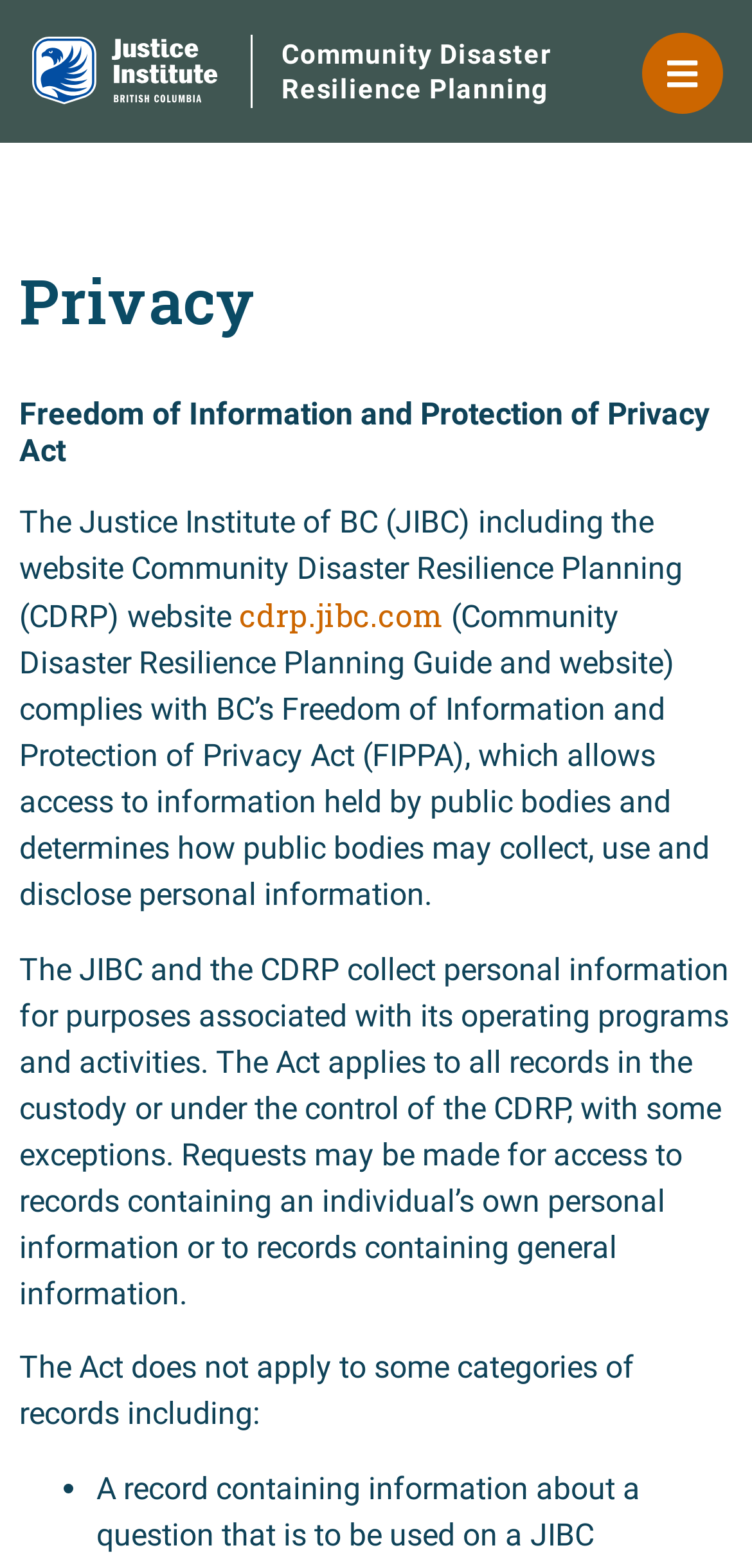Please identify the bounding box coordinates of the element's region that needs to be clicked to fulfill the following instruction: "read about Freedom of Information and Protection of Privacy Act". The bounding box coordinates should consist of four float numbers between 0 and 1, i.e., [left, top, right, bottom].

[0.026, 0.252, 0.974, 0.299]